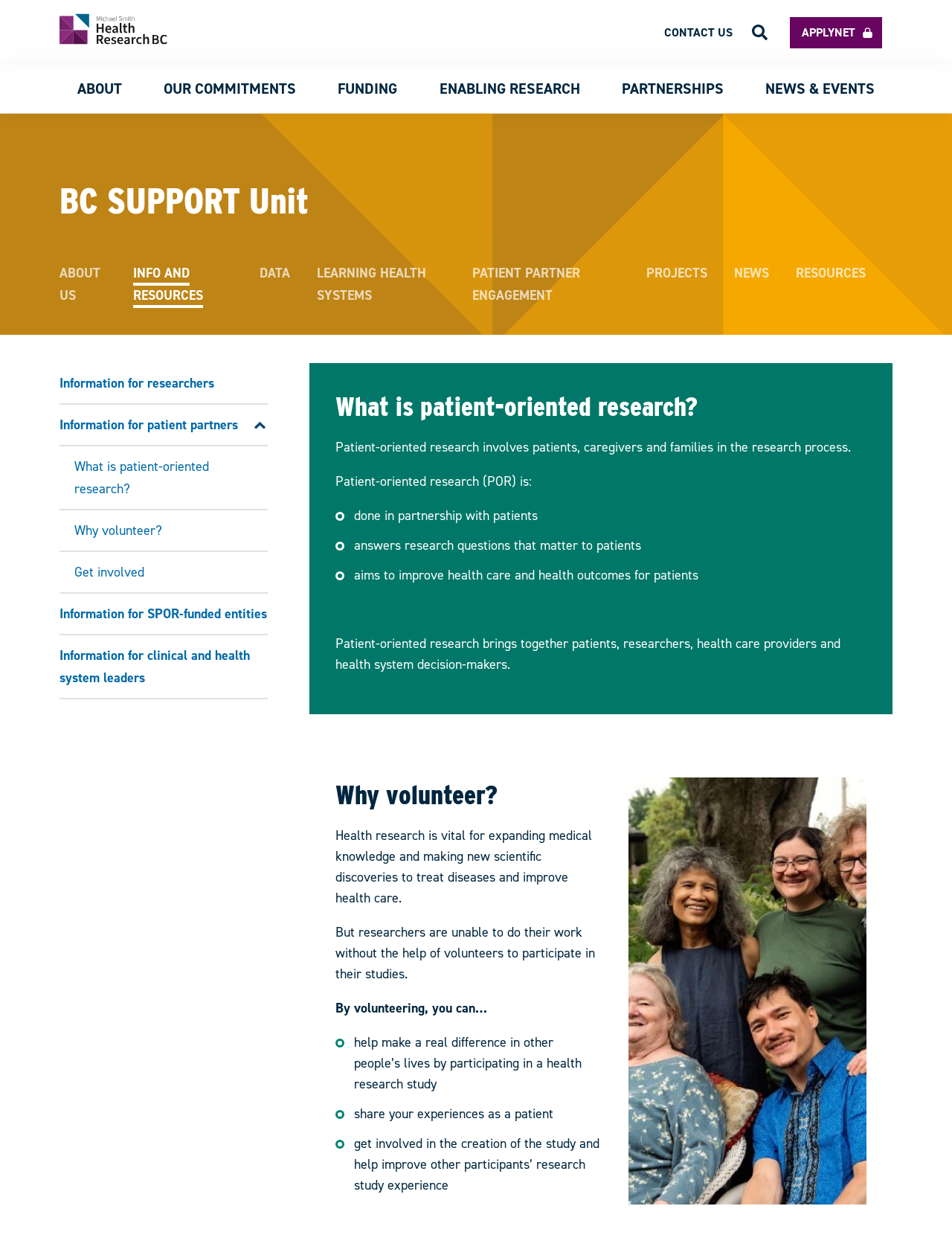What can volunteers do by participating in a health research study?
Could you please answer the question thoroughly and with as much detail as possible?

According to the webpage, by volunteering, individuals can help make a real difference in other people's lives by participating in a health research study, share their experiences as a patient, and get involved in the creation of the study and help improve other participants' research study experience.